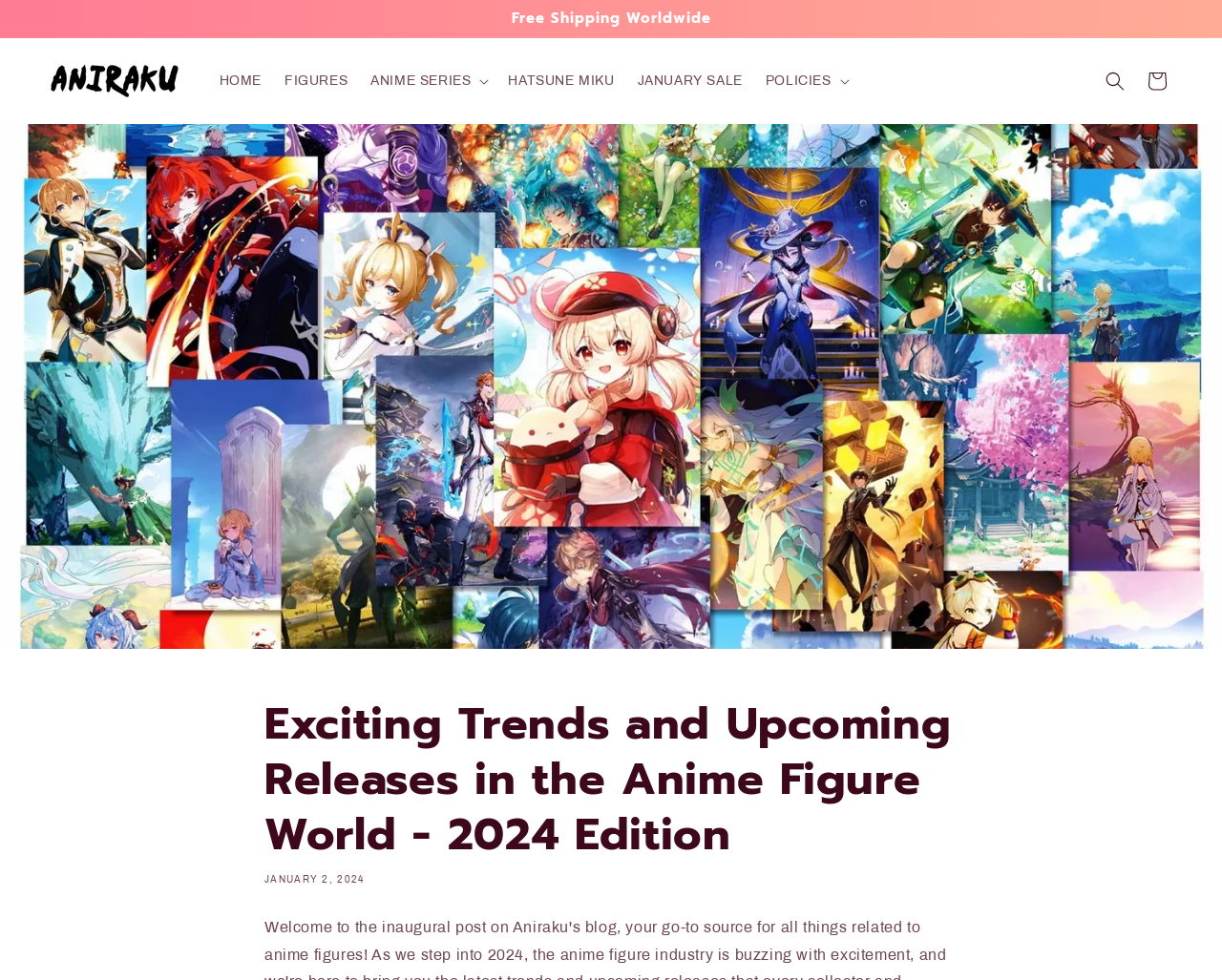Respond to the following question using a concise word or phrase: 
What is the date of the latest update?

JANUARY 2, 2024